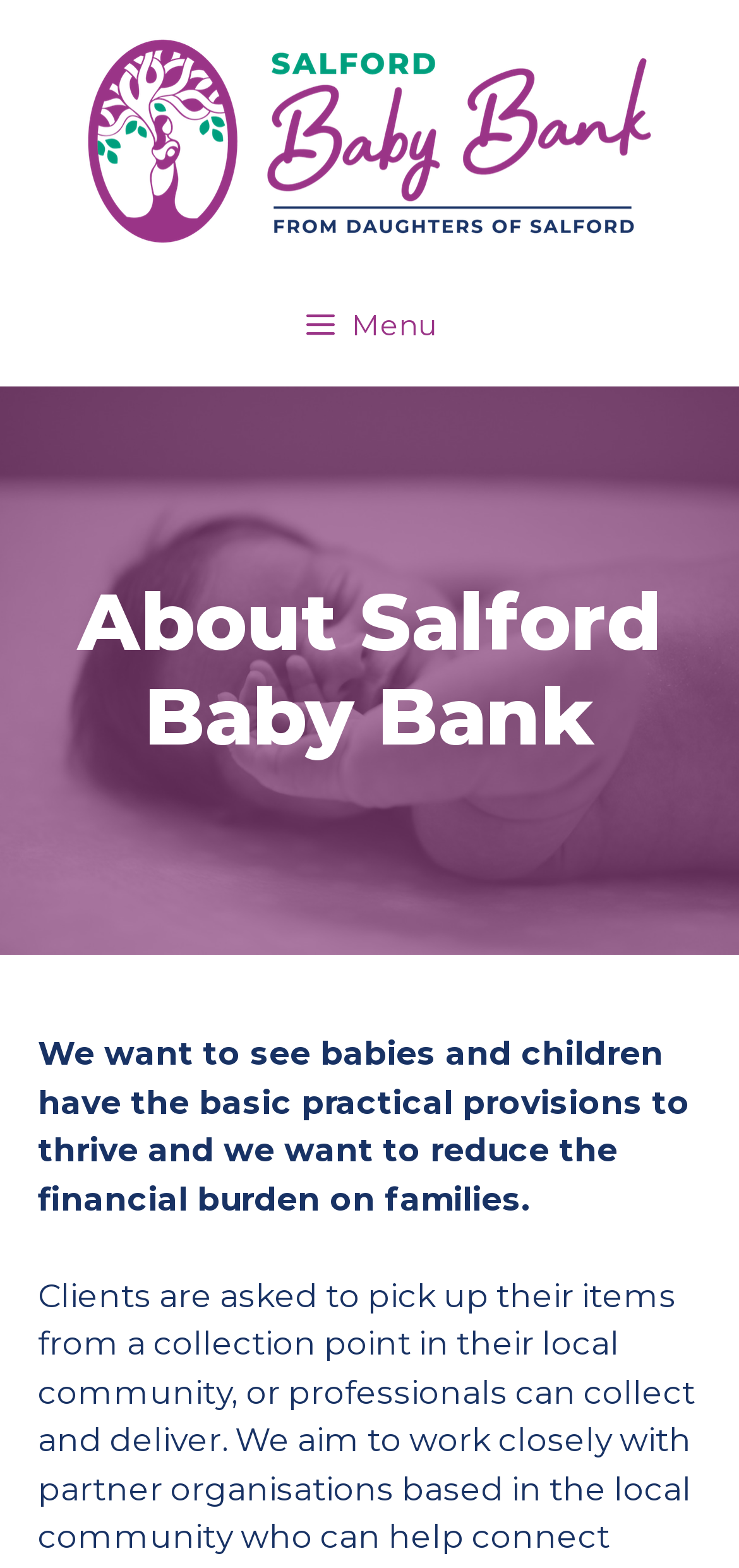What is the tone of the page?
Using the visual information from the image, give a one-word or short-phrase answer.

Helpful